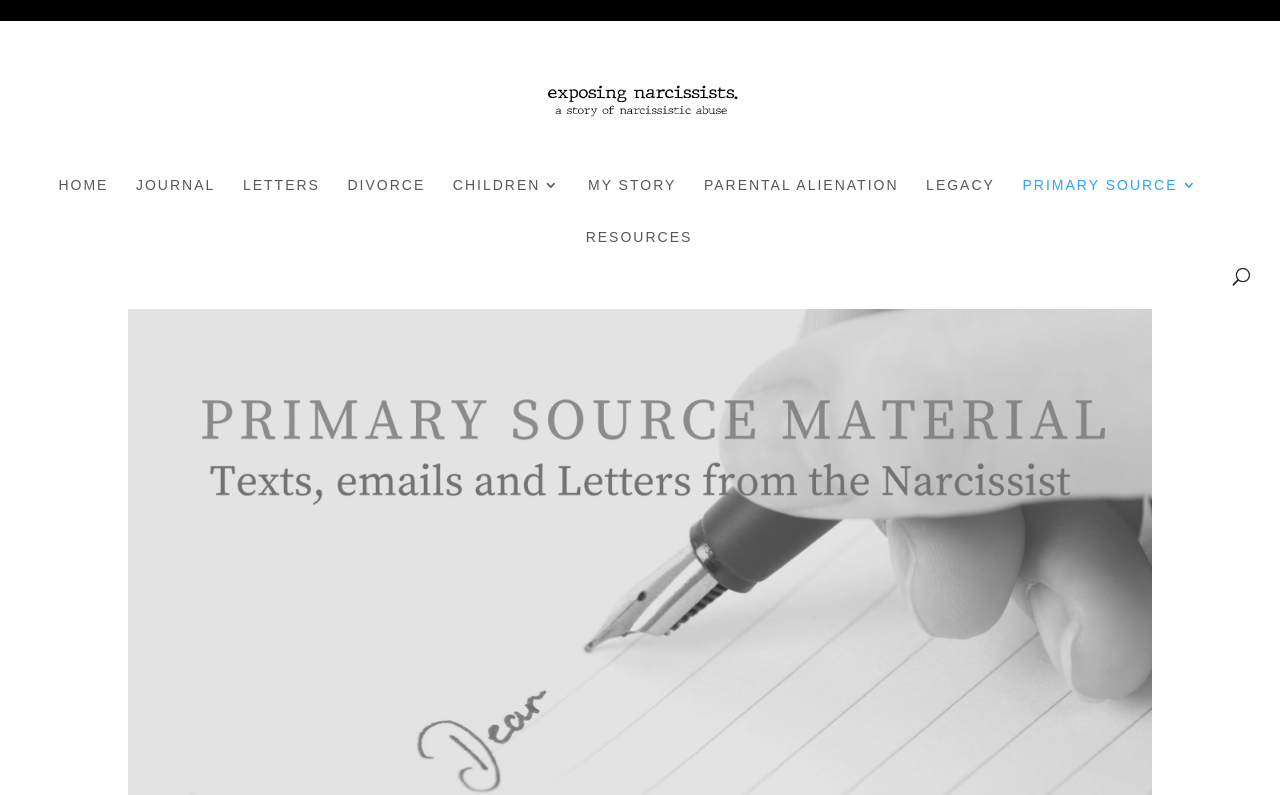Identify and provide the title of the webpage.

Read More About Narcissism